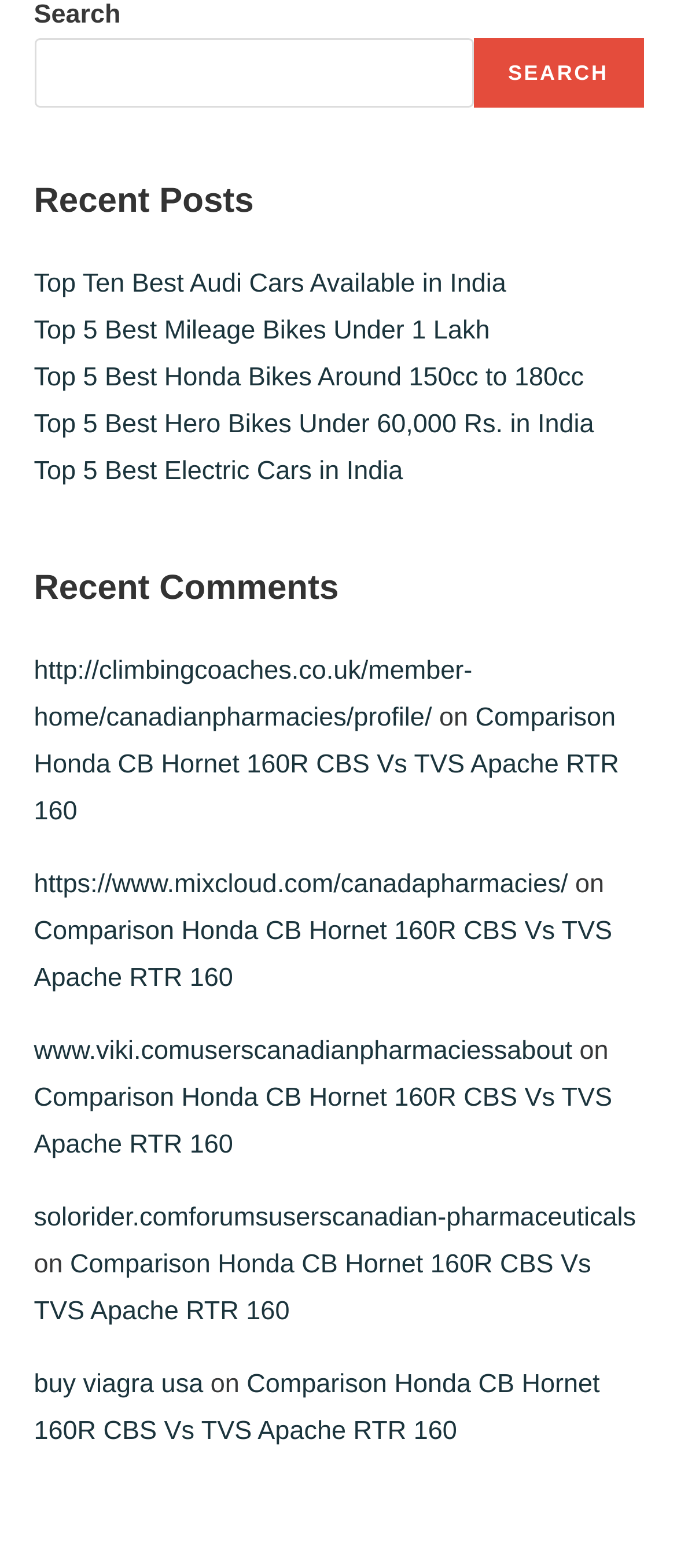Provide a short answer using a single word or phrase for the following question: 
Is there a search function on the webpage?

Yes